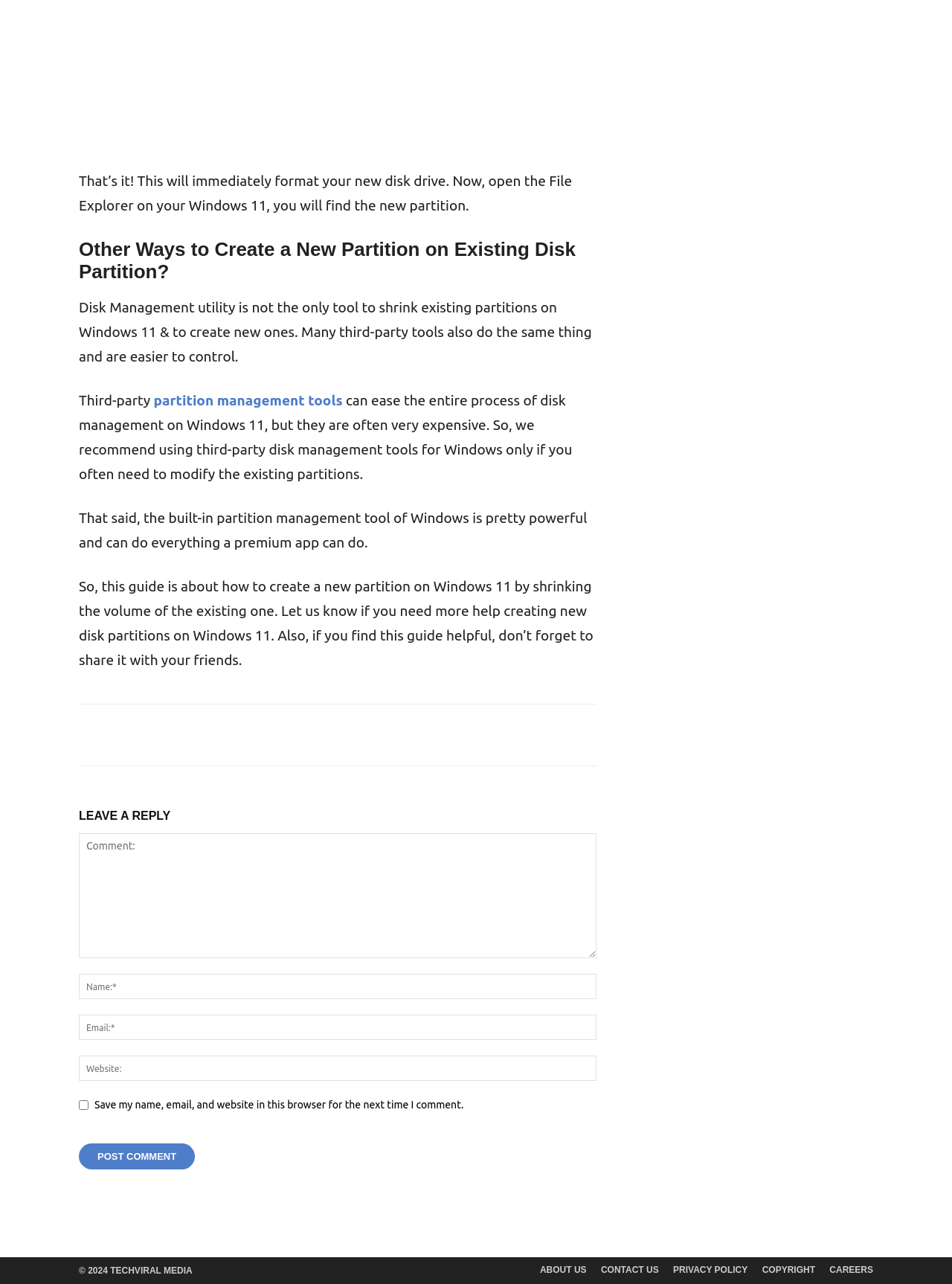Locate the bounding box coordinates of the element you need to click to accomplish the task described by this instruction: "Click the 'partition management tools' link".

[0.161, 0.305, 0.36, 0.318]